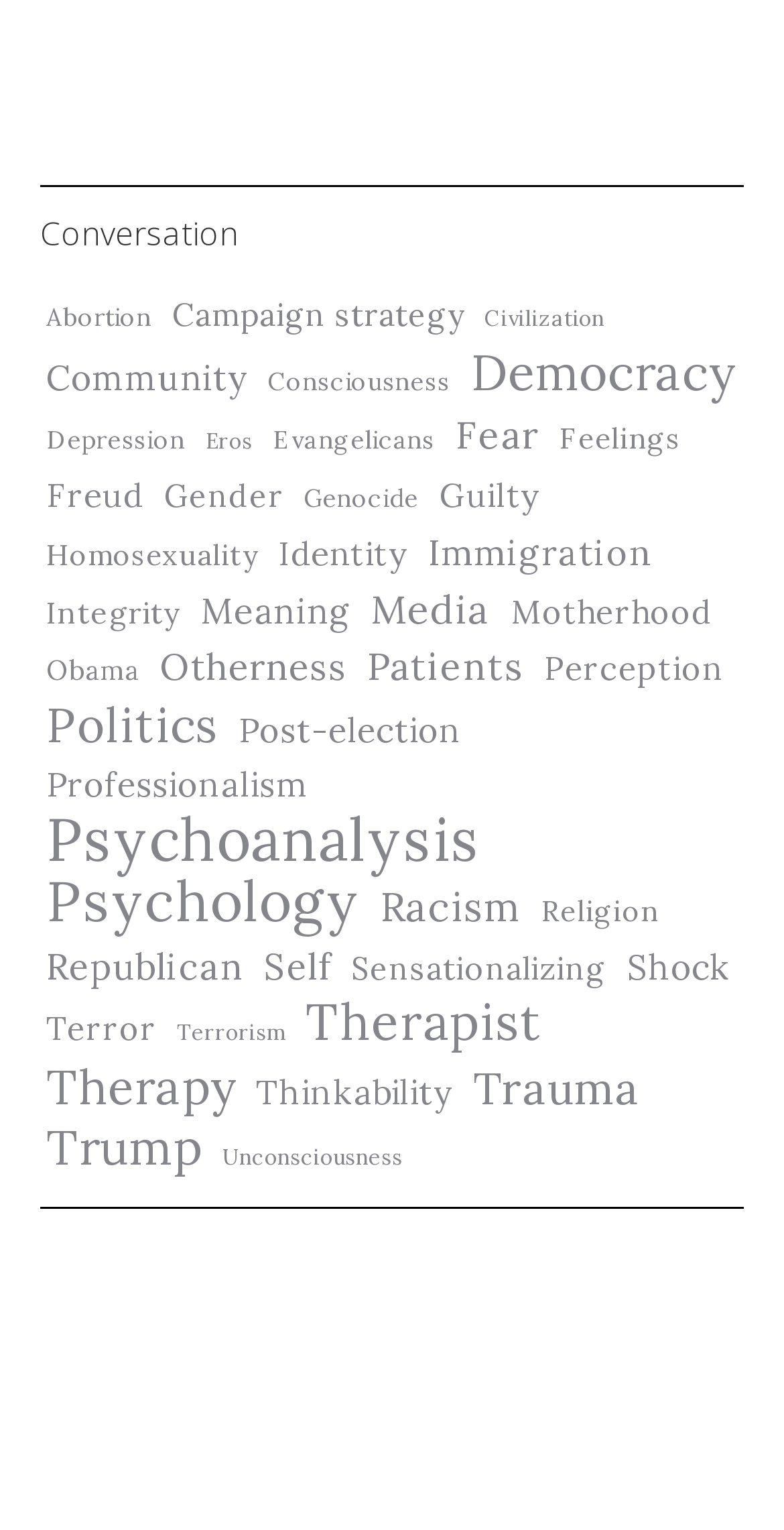Find the bounding box coordinates of the area to click in order to follow the instruction: "Learn about 'Community'".

[0.051, 0.232, 0.322, 0.264]